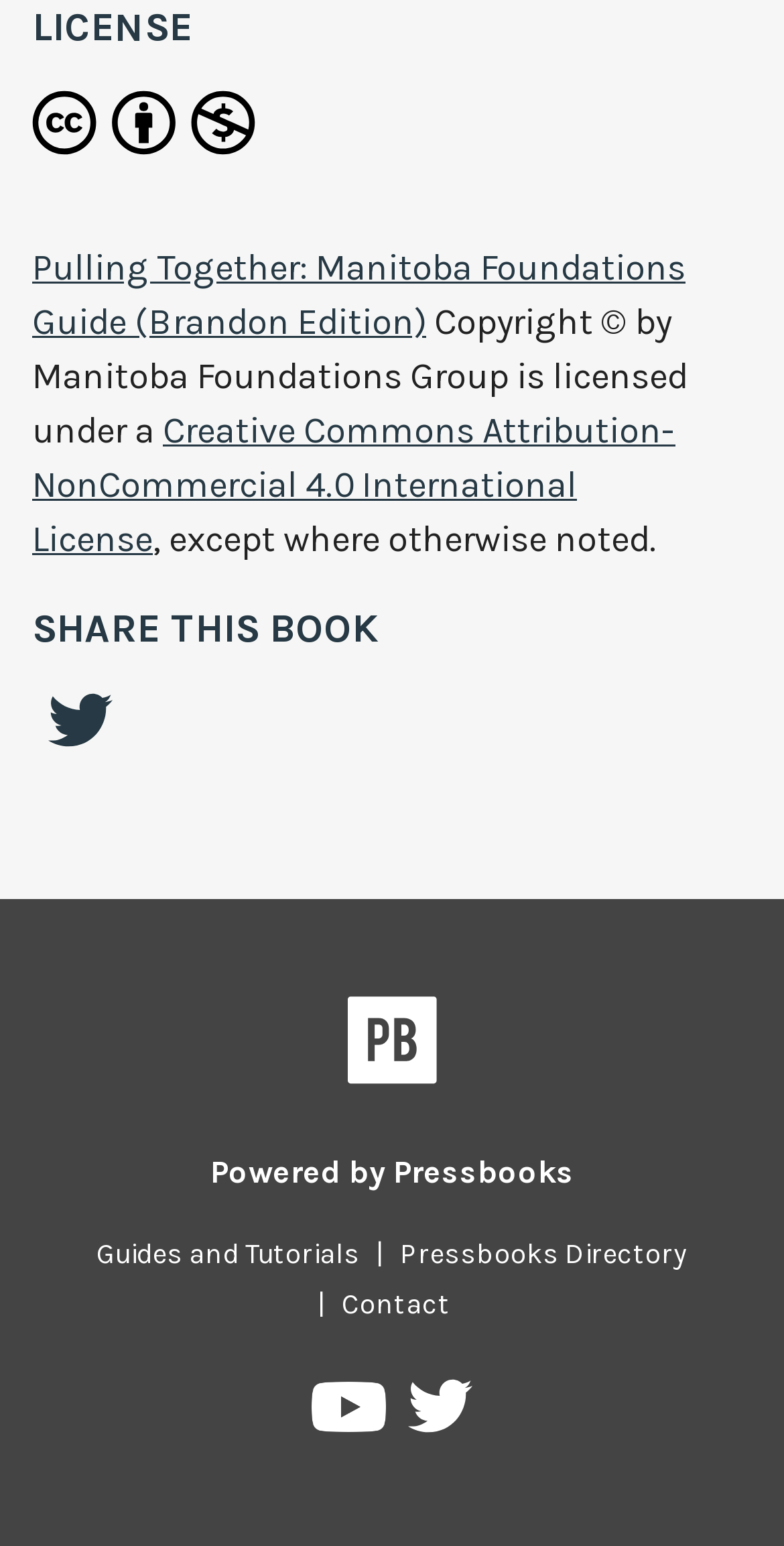Identify the bounding box coordinates of the section to be clicked to complete the task described by the following instruction: "View the Pressbooks Directory". The coordinates should be four float numbers between 0 and 1, formatted as [left, top, right, bottom].

[0.49, 0.8, 0.897, 0.822]